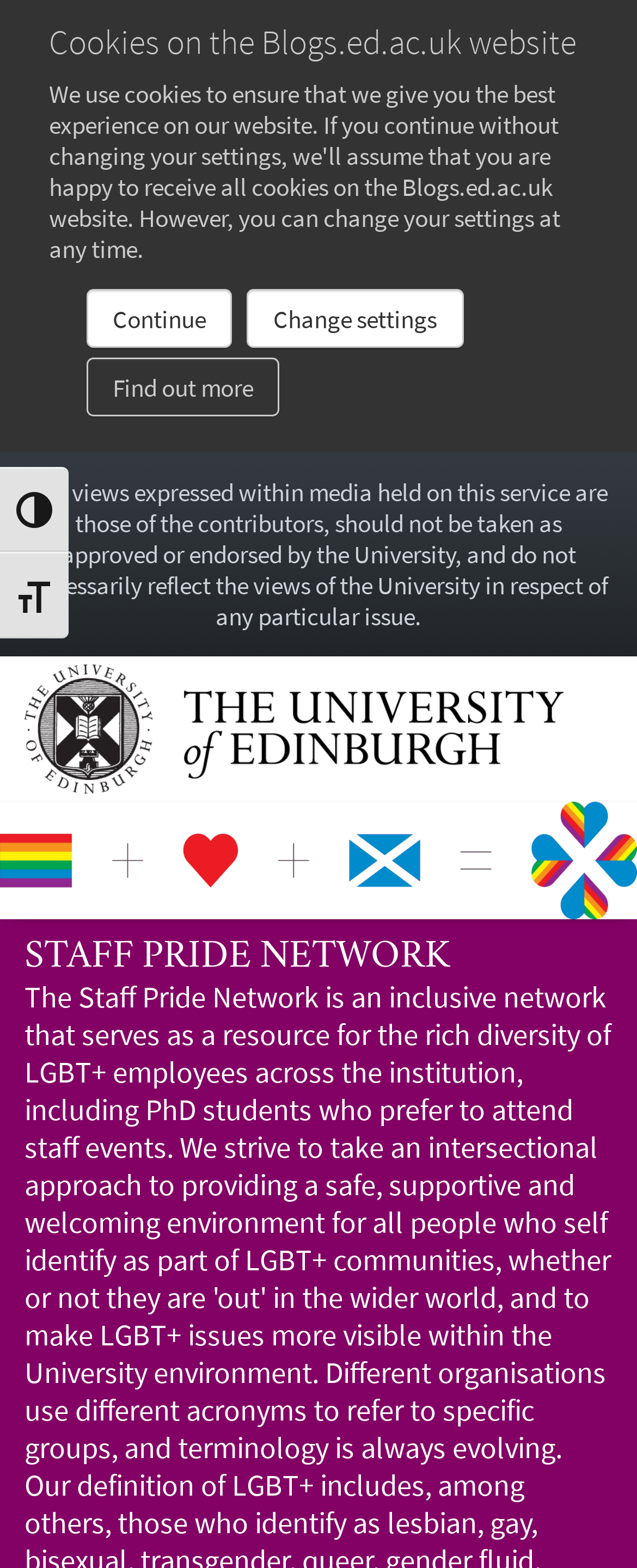Locate the bounding box coordinates of the element that needs to be clicked to carry out the instruction: "Toggle High Contrast". The coordinates should be given as four float numbers ranging from 0 to 1, i.e., [left, top, right, bottom].

[0.0, 0.297, 0.108, 0.352]